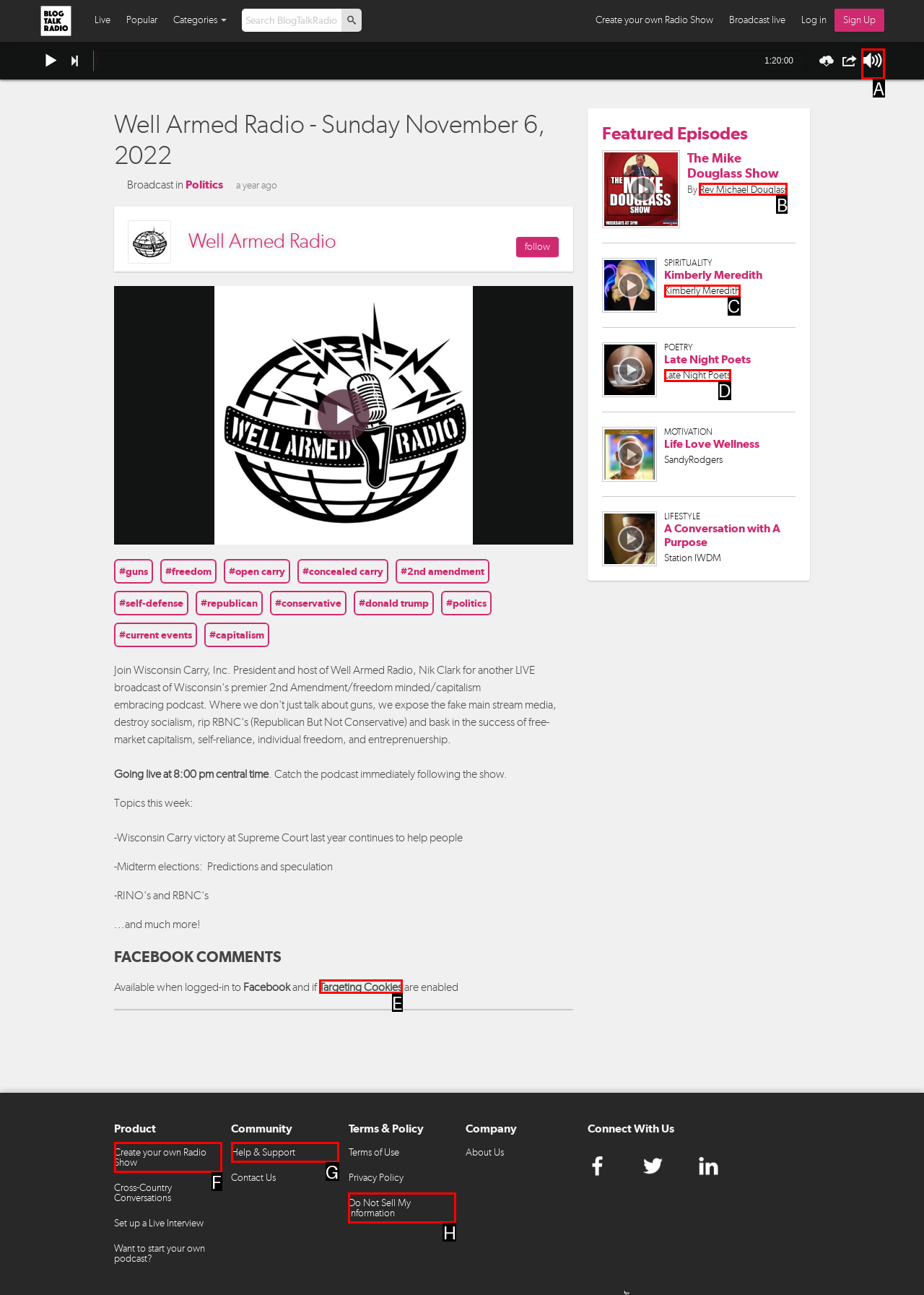Given the description: Late Night Poets, identify the HTML element that corresponds to it. Respond with the letter of the correct option.

D